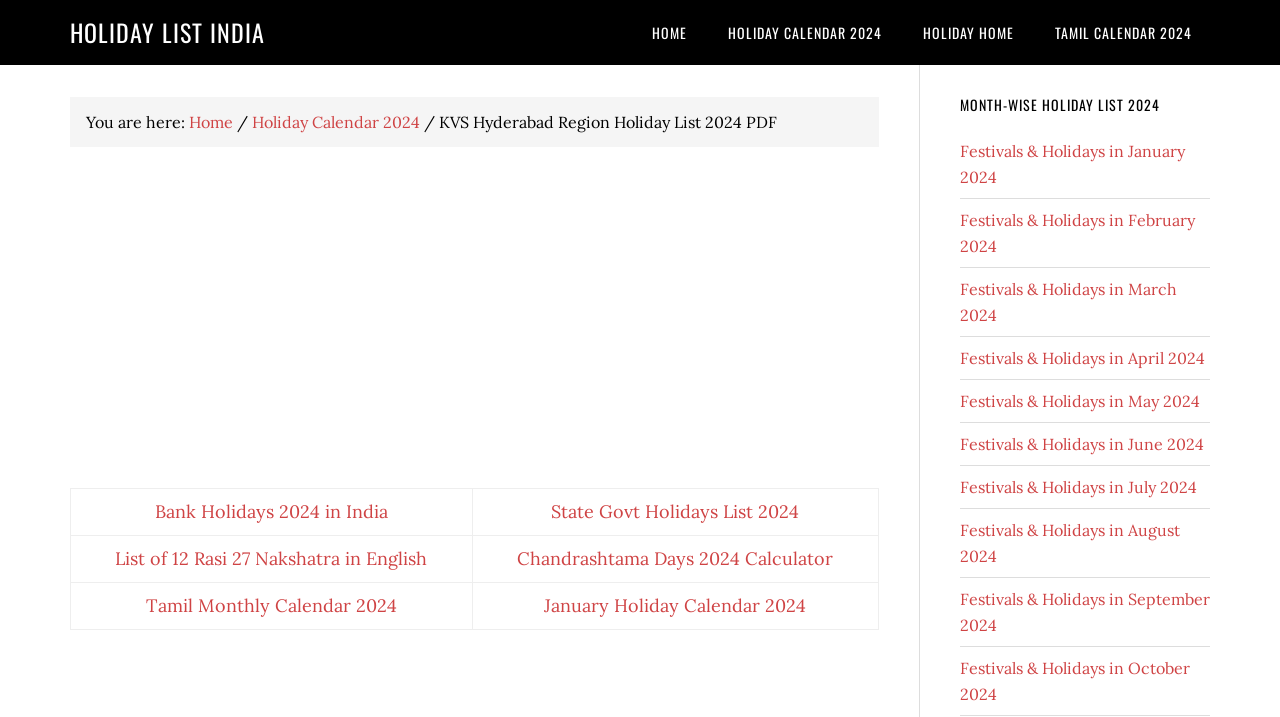Refer to the element description Home and identify the corresponding bounding box in the screenshot. Format the coordinates as (top-left x, top-left y, bottom-right x, bottom-right y) with values in the range of 0 to 1.

[0.148, 0.156, 0.182, 0.184]